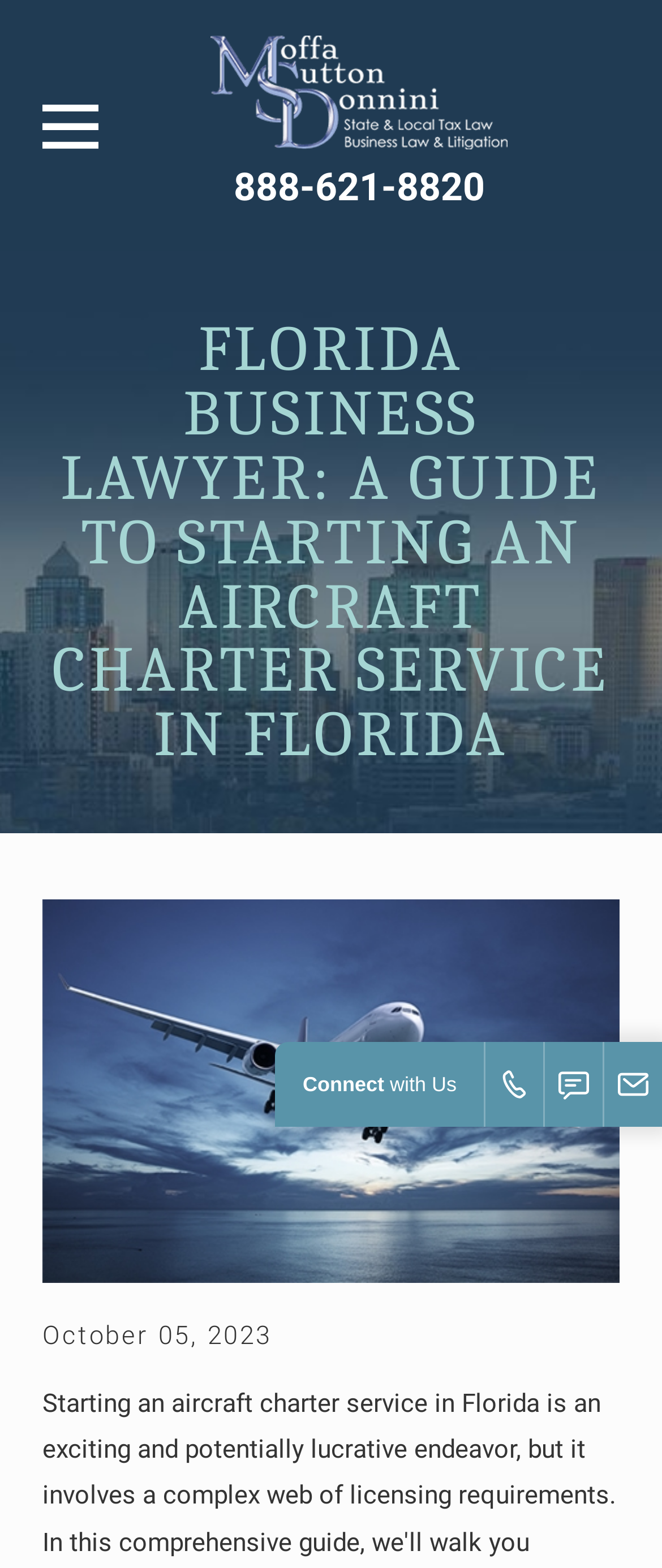Extract the primary header of the webpage and generate its text.

FLORIDA BUSINESS LAWYER: A GUIDE TO STARTING AN AIRCRAFT CHARTER SERVICE IN FLORIDA